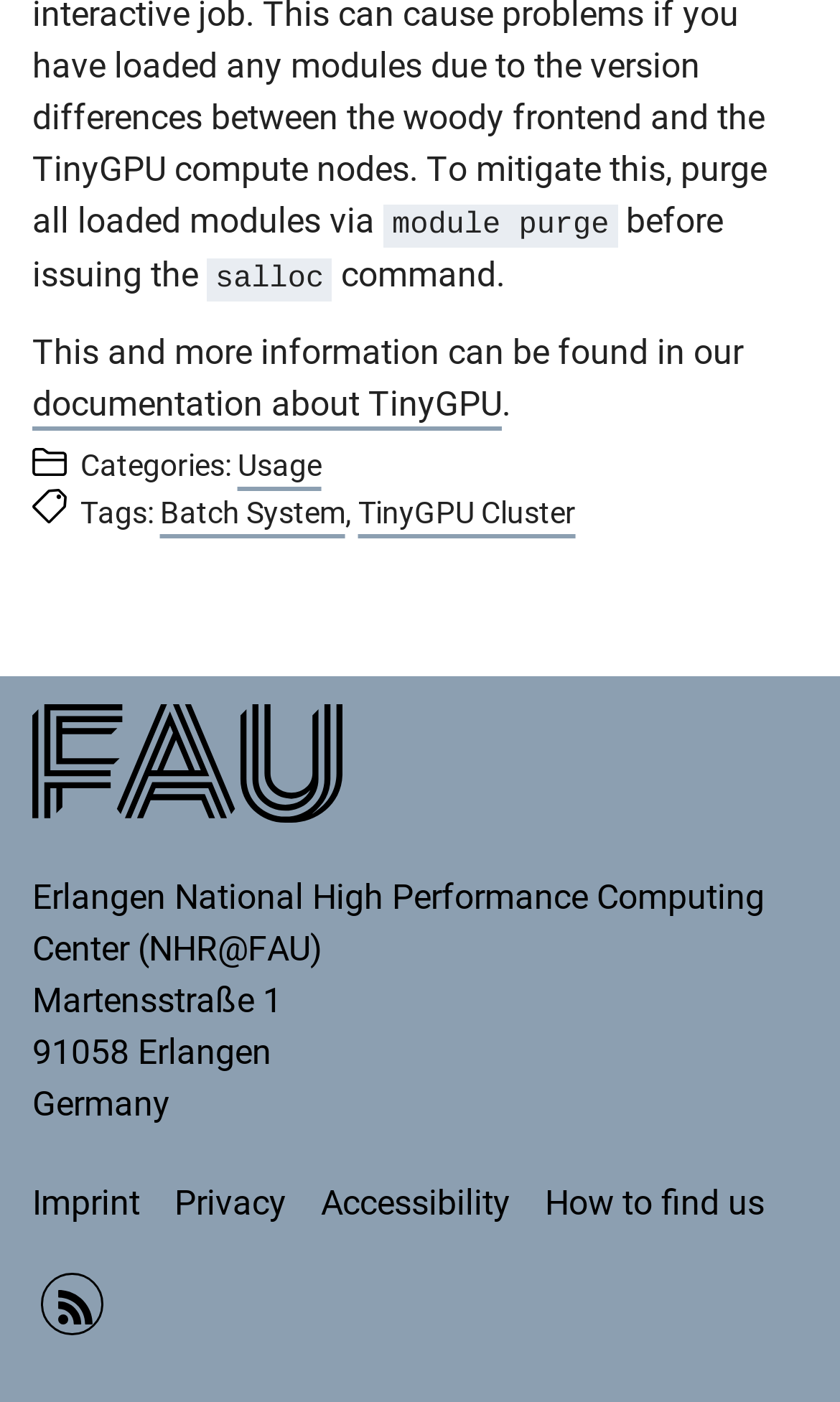How many categories are listed in the article?
Using the visual information from the image, give a one-word or short-phrase answer.

1